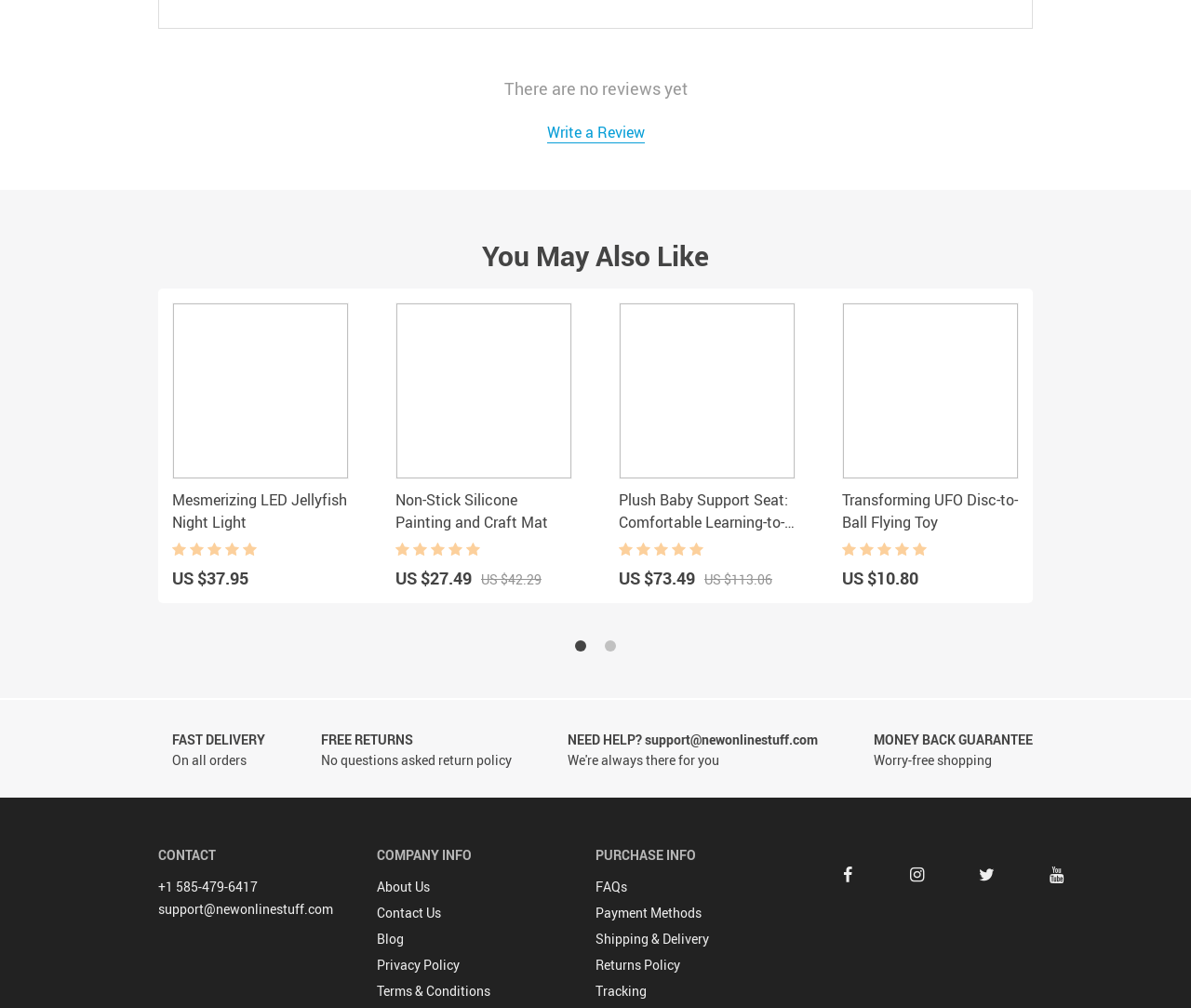Identify the bounding box coordinates of the clickable region required to complete the instruction: "Contact support". The coordinates should be given as four float numbers within the range of 0 and 1, i.e., [left, top, right, bottom].

[0.477, 0.725, 0.687, 0.742]